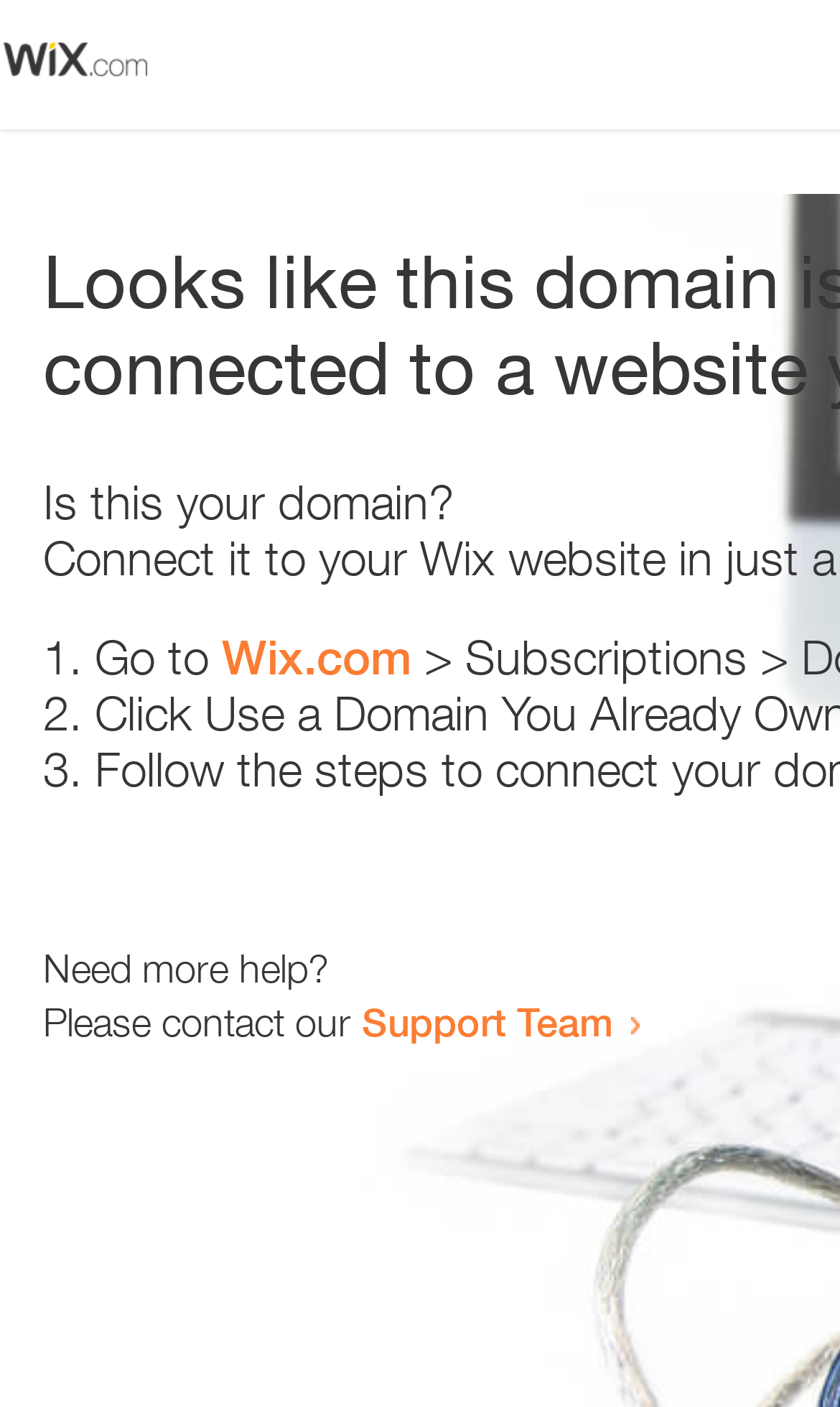What is the domain in question?
Look at the screenshot and give a one-word or phrase answer.

this domain